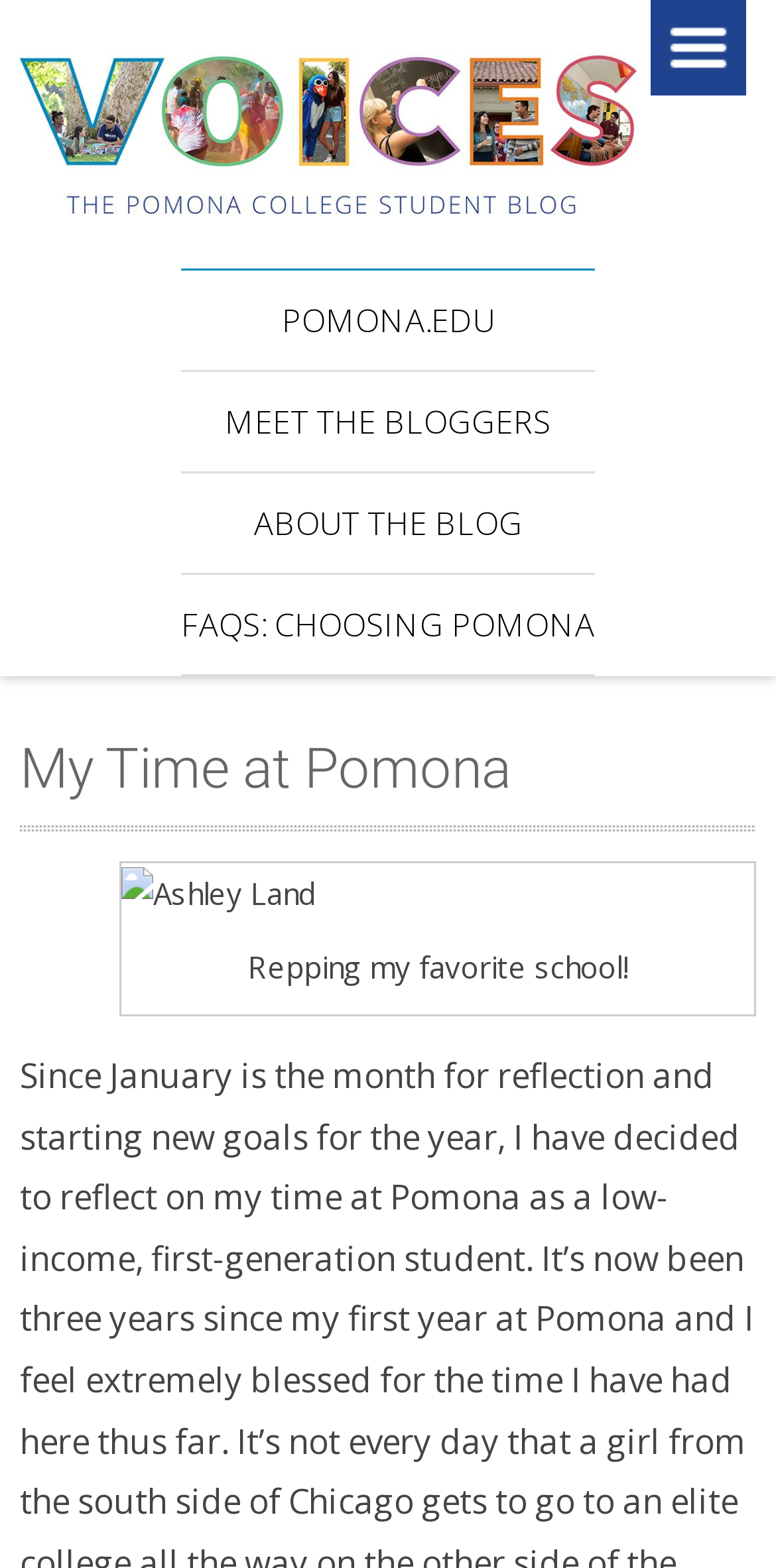Provide an in-depth caption for the webpage.

The webpage is titled "My Time at Pomona – Voices" and features a prominent link with the same title at the top left corner. Below this link, there is a heading that reads "Menu" at the top right corner. 

To the left of the "Menu" heading, there are four links stacked vertically, including "POMONA.EDU", "MEET THE BLOGGERS", "ABOUT THE BLOG", and "FAQS: CHOOSING POMONA". 

Below these links, there is a header section that spans almost the entire width of the page, containing a heading that reads "My Time at Pomona". 

Inside this header section, there is a figure that takes up about half of the page's width, featuring an image of a person, Ashley Land, with a caption that reads "Repping my favorite school!". This figure is positioned near the top center of the page.